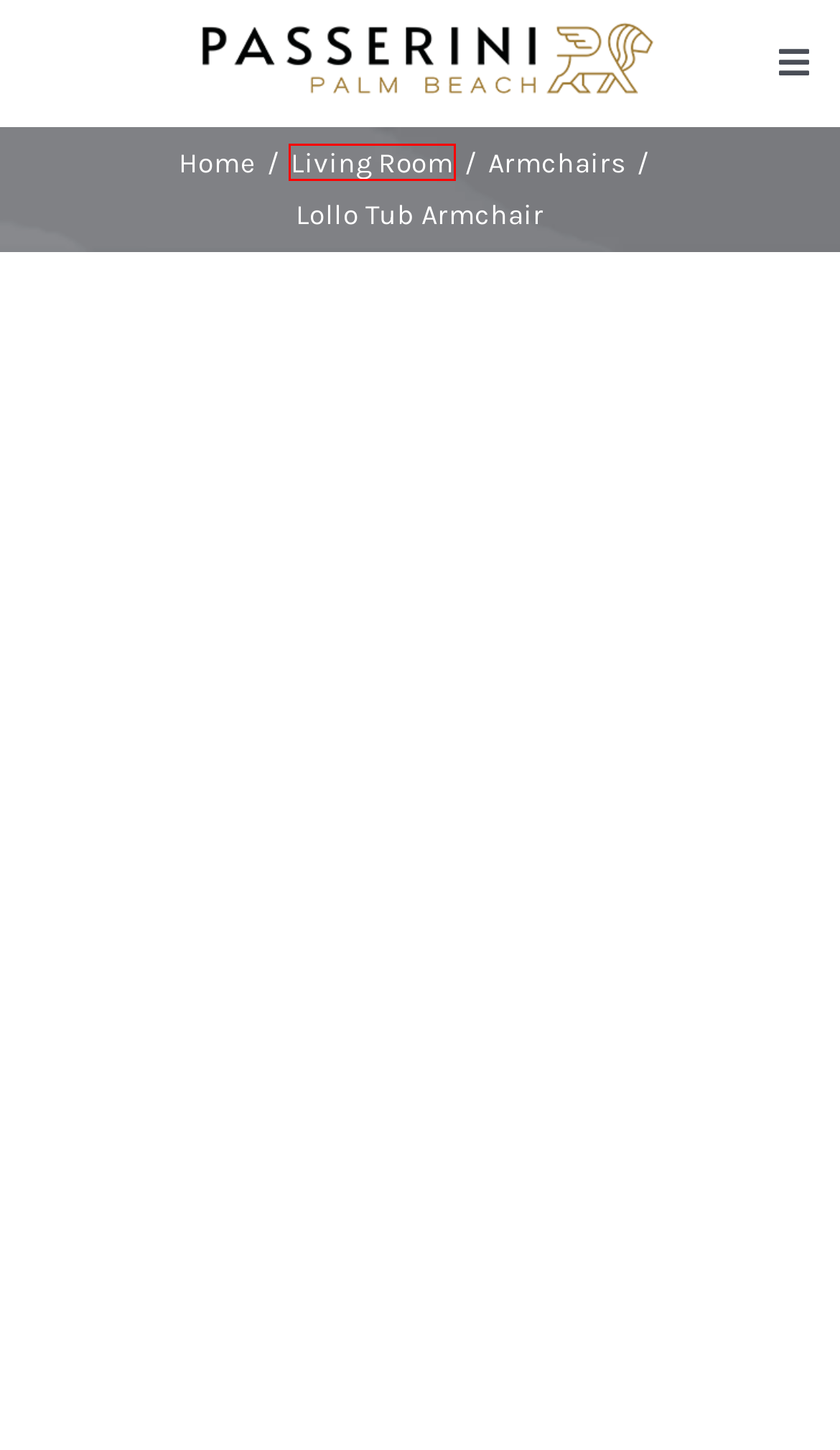A screenshot of a webpage is given, featuring a red bounding box around a UI element. Please choose the webpage description that best aligns with the new webpage after clicking the element in the bounding box. These are the descriptions:
A. Brigitta Armchair | Passerini Selections | Passerini
B. Terms & Conditions | Passerini
C. Juliette Armchair | Passerini Selections | Passerini
D. Luxury Armchairs | Passerini
E. Isabel Armchair | Passerini Selections | Passerini
F. Passerini | Luxury Furniture Online Store | Made in Italy
G. Maison Armchair | Passerini Selections | Passerini
H. Luxury Living Rooms | Passerini

H